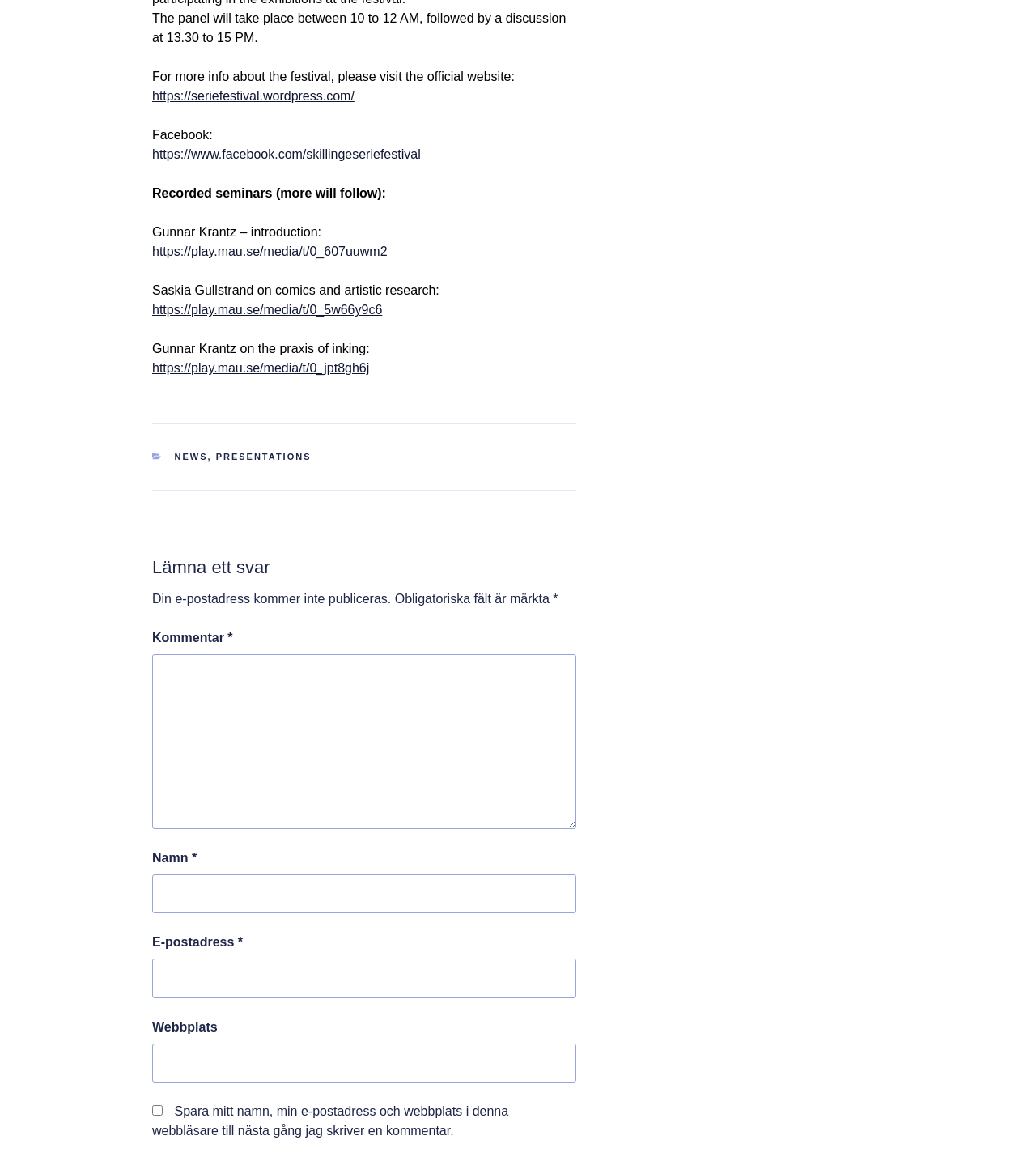Using the provided description parent_node: Kommentar * name="comment", find the bounding box coordinates for the UI element. Provide the coordinates in (top-left x, top-left y, bottom-right x, bottom-right y) format, ensuring all values are between 0 and 1.

[0.147, 0.565, 0.556, 0.717]